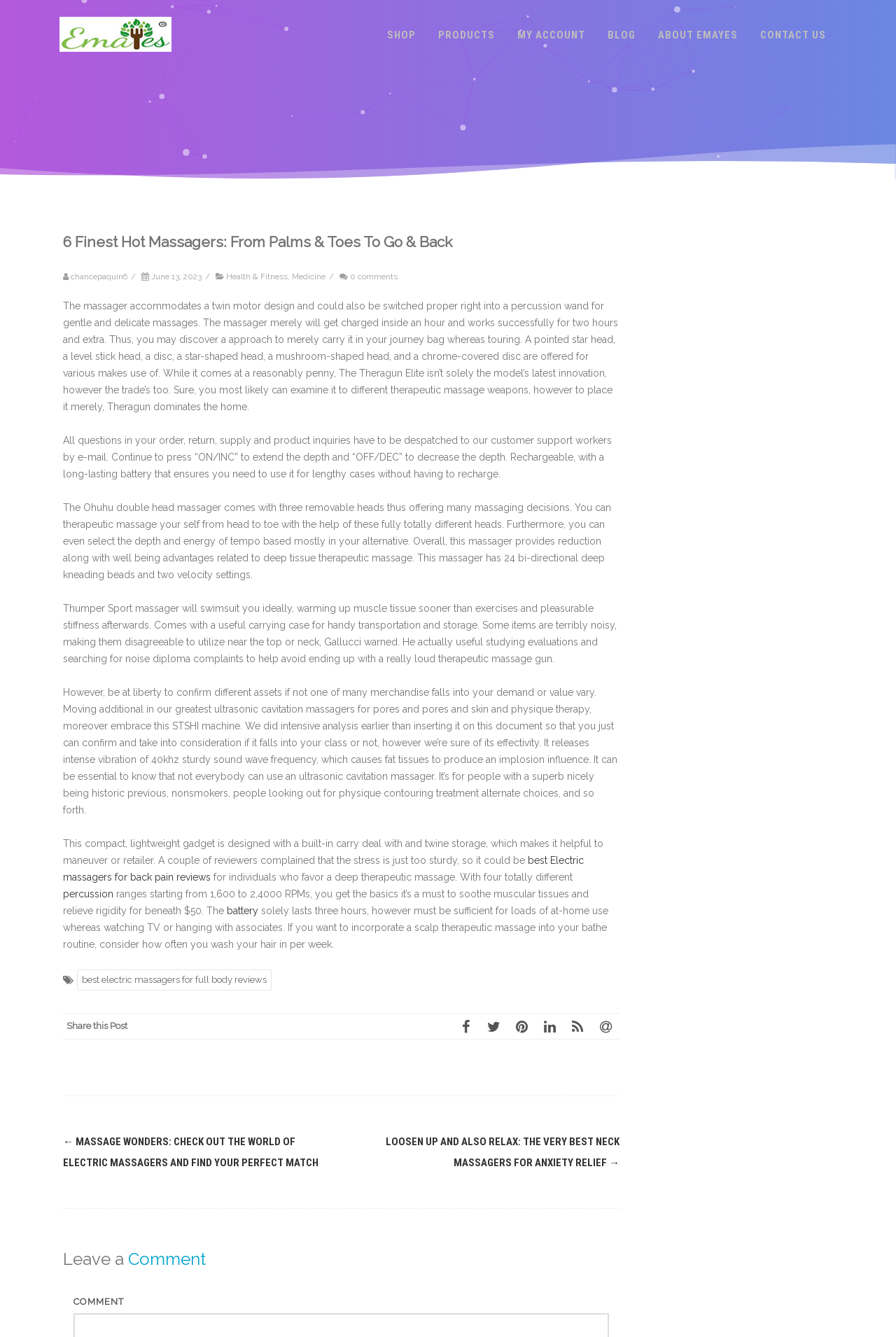Locate the bounding box coordinates of the clickable part needed for the task: "Visit the 'PRODUCTS' page".

[0.477, 0.013, 0.564, 0.04]